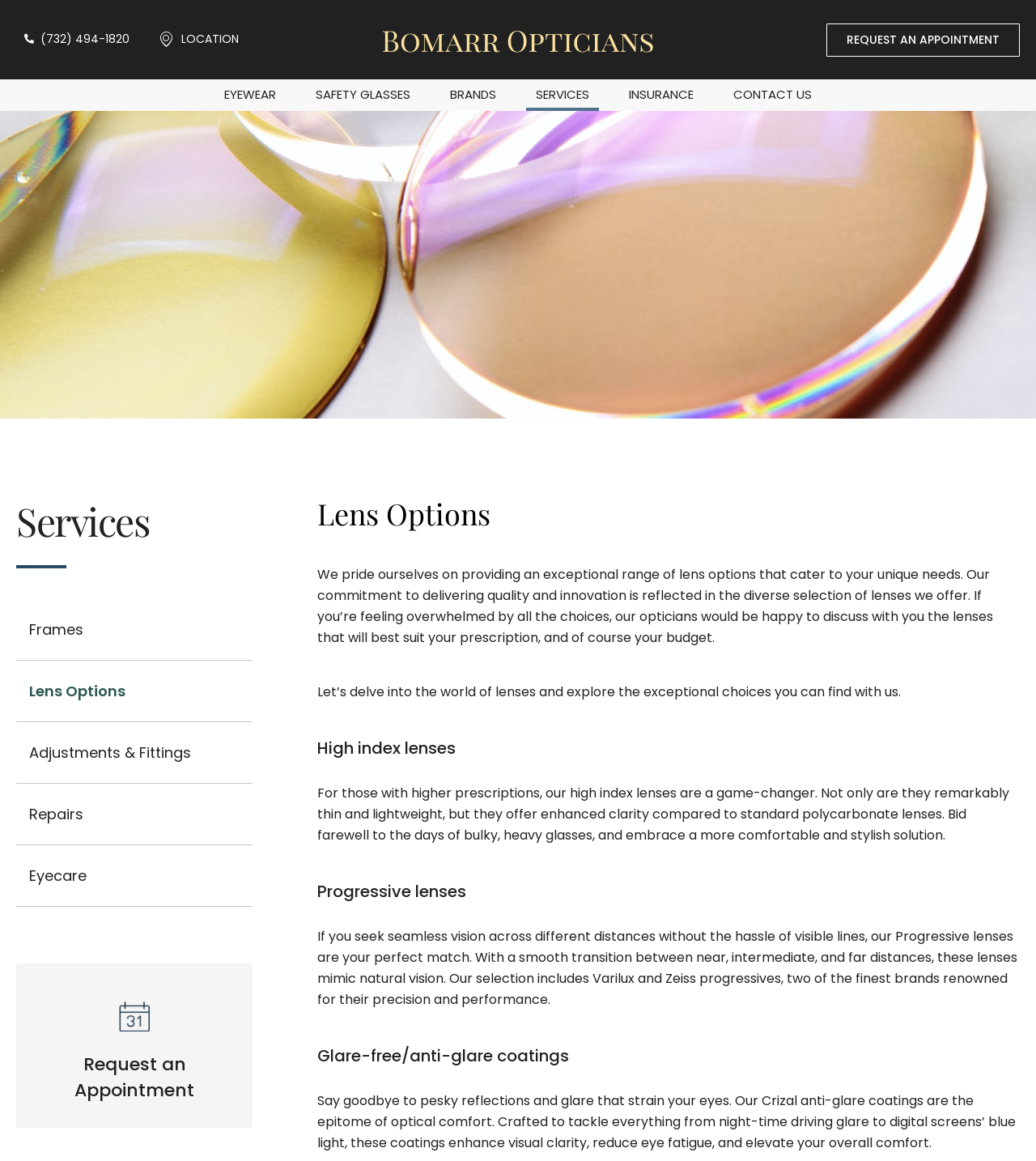What is the name of the progressive lens brand mentioned?
Respond with a short answer, either a single word or a phrase, based on the image.

Varilux